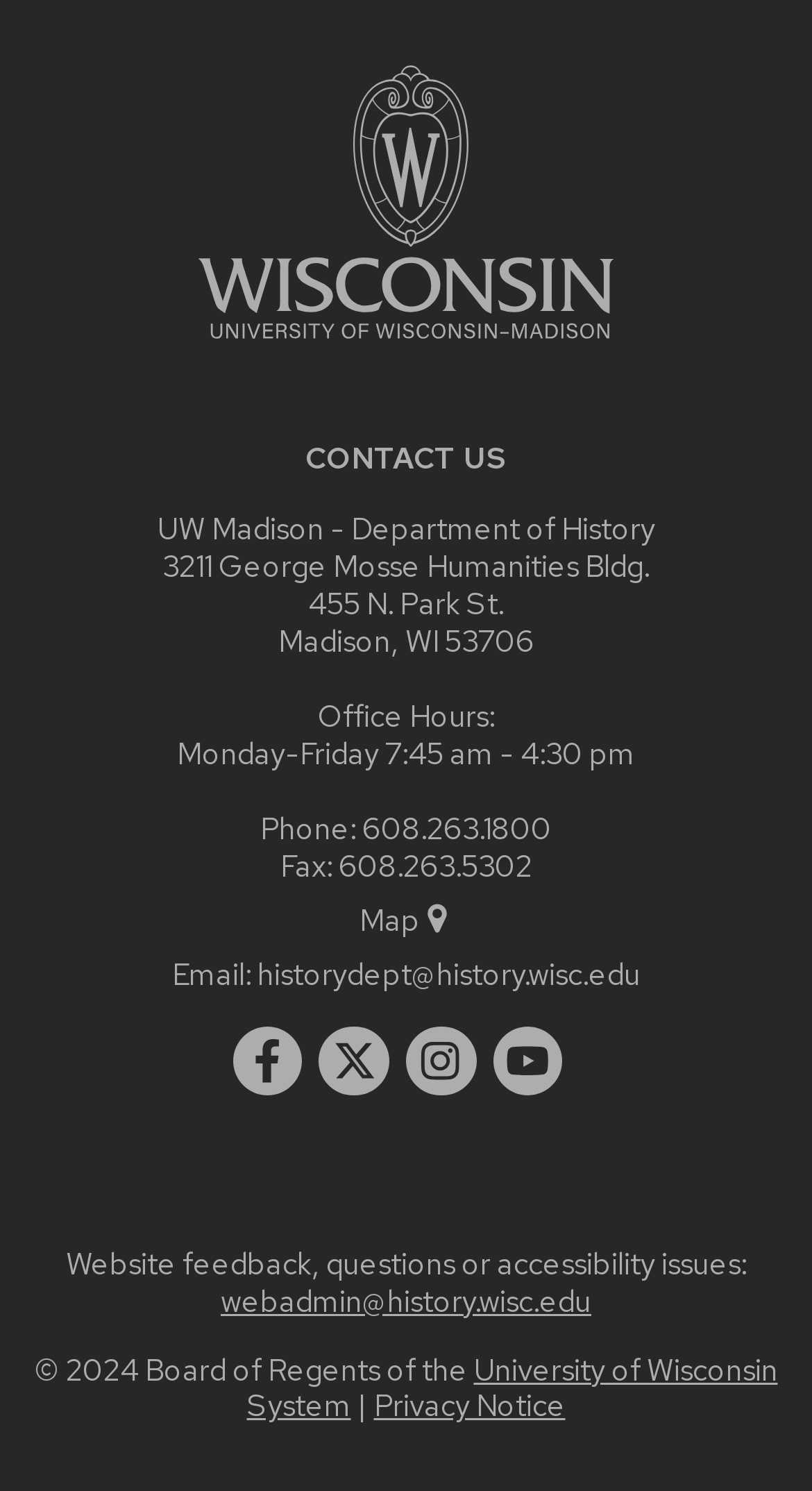Determine the bounding box coordinates of the section I need to click to execute the following instruction: "Follow the department on Facebook". Provide the coordinates as four float numbers between 0 and 1, i.e., [left, top, right, bottom].

[0.287, 0.688, 0.373, 0.735]